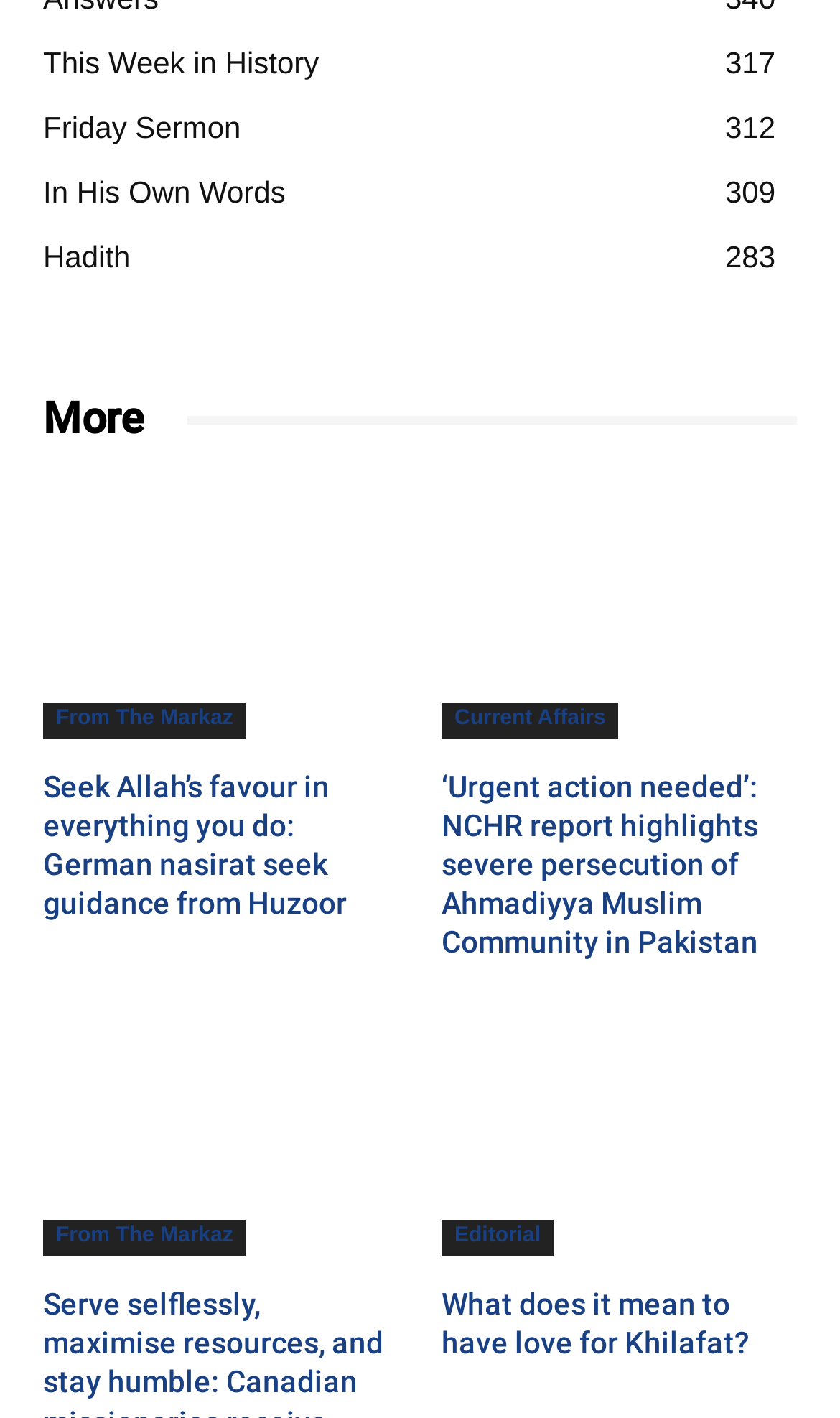How many links are there on the left side of the webpage?
Using the visual information from the image, give a one-word or short-phrase answer.

4